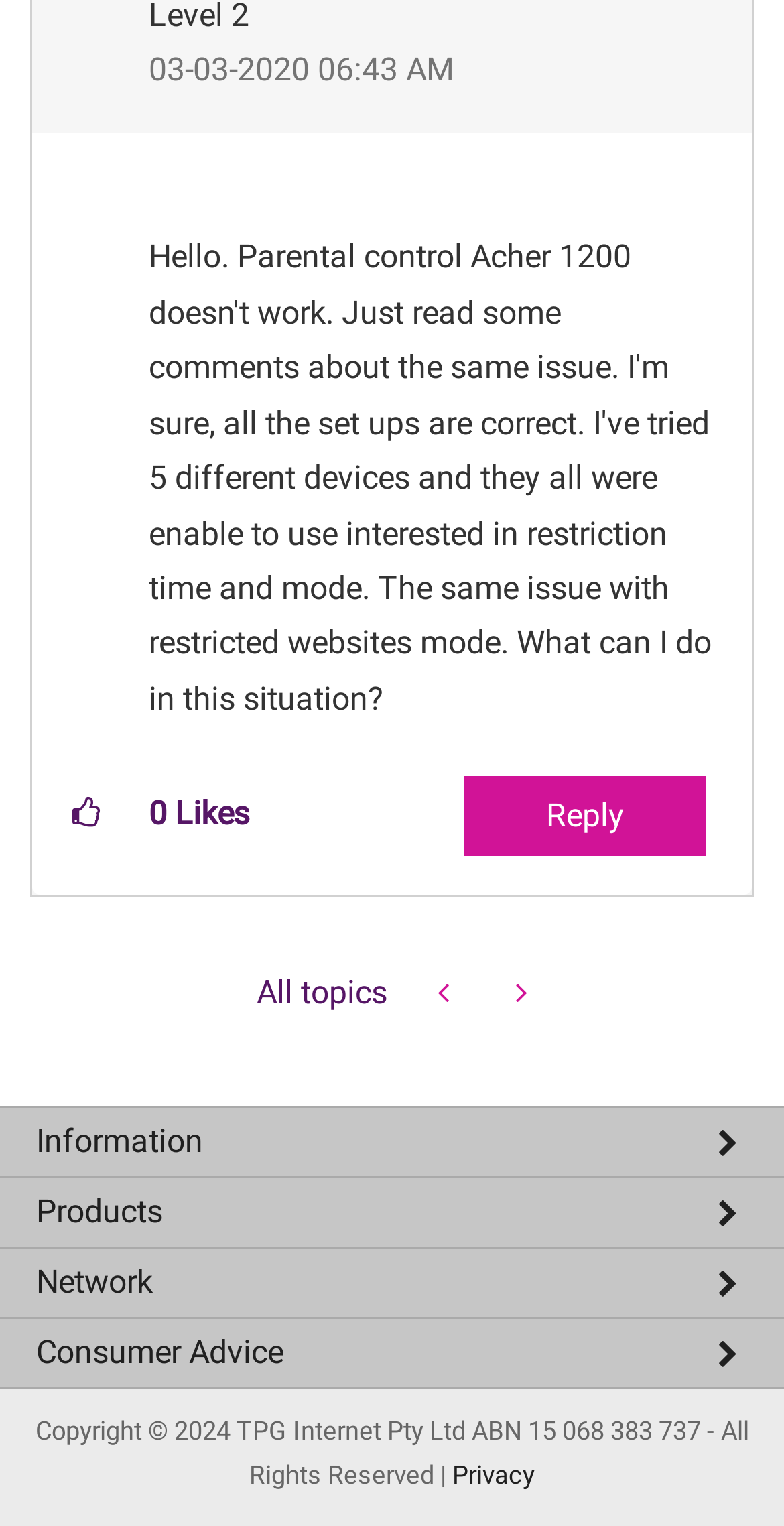Find and specify the bounding box coordinates that correspond to the clickable region for the instruction: "Learn about TPG".

[0.0, 0.772, 1.0, 0.813]